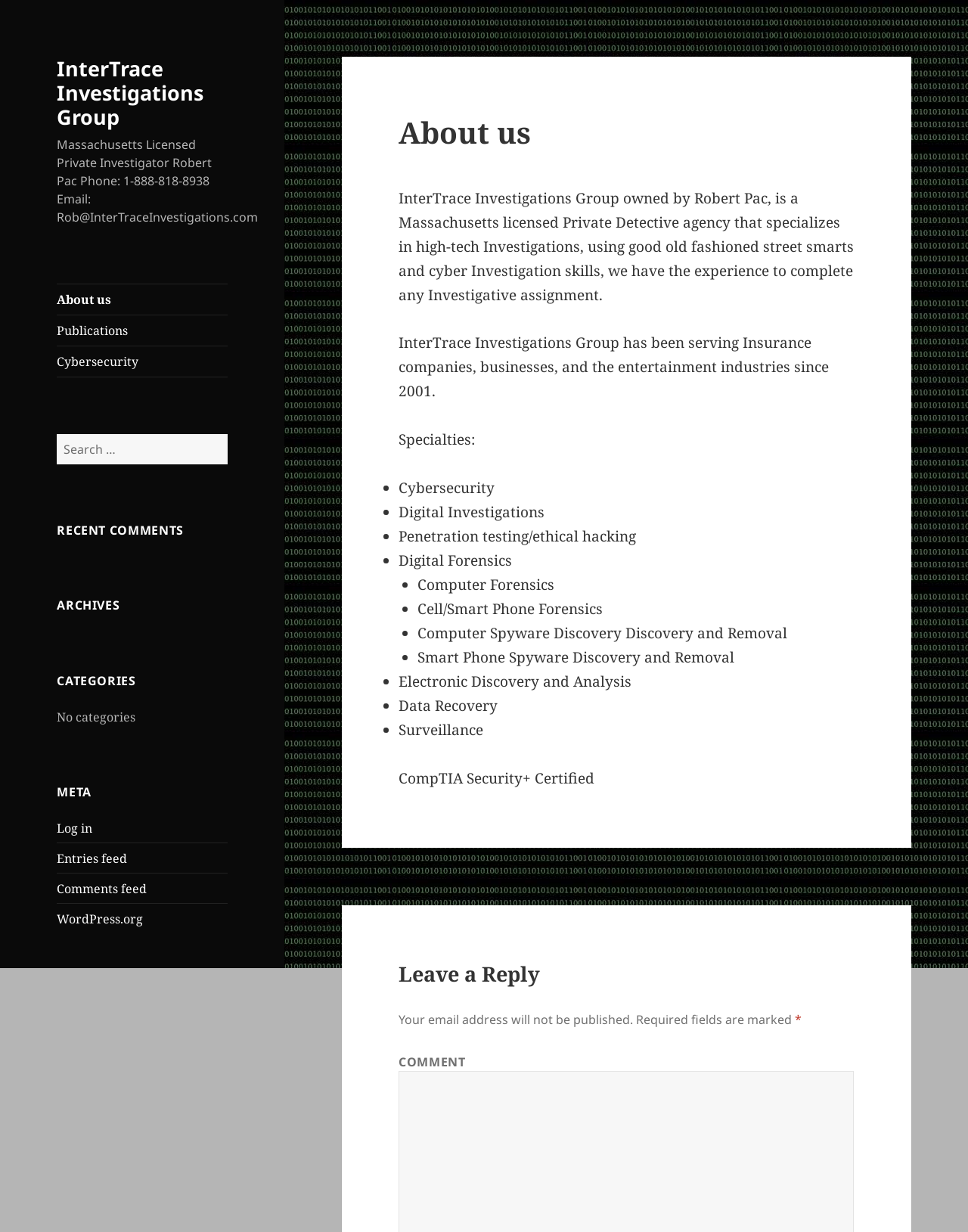What is the certification mentioned in the webpage?
Analyze the image and provide a thorough answer to the question.

The certification mentioned in the webpage is CompTIA Security+ Certified, which is mentioned in the main content of the webpage as one of the qualifications of InterTrace Investigations Group.